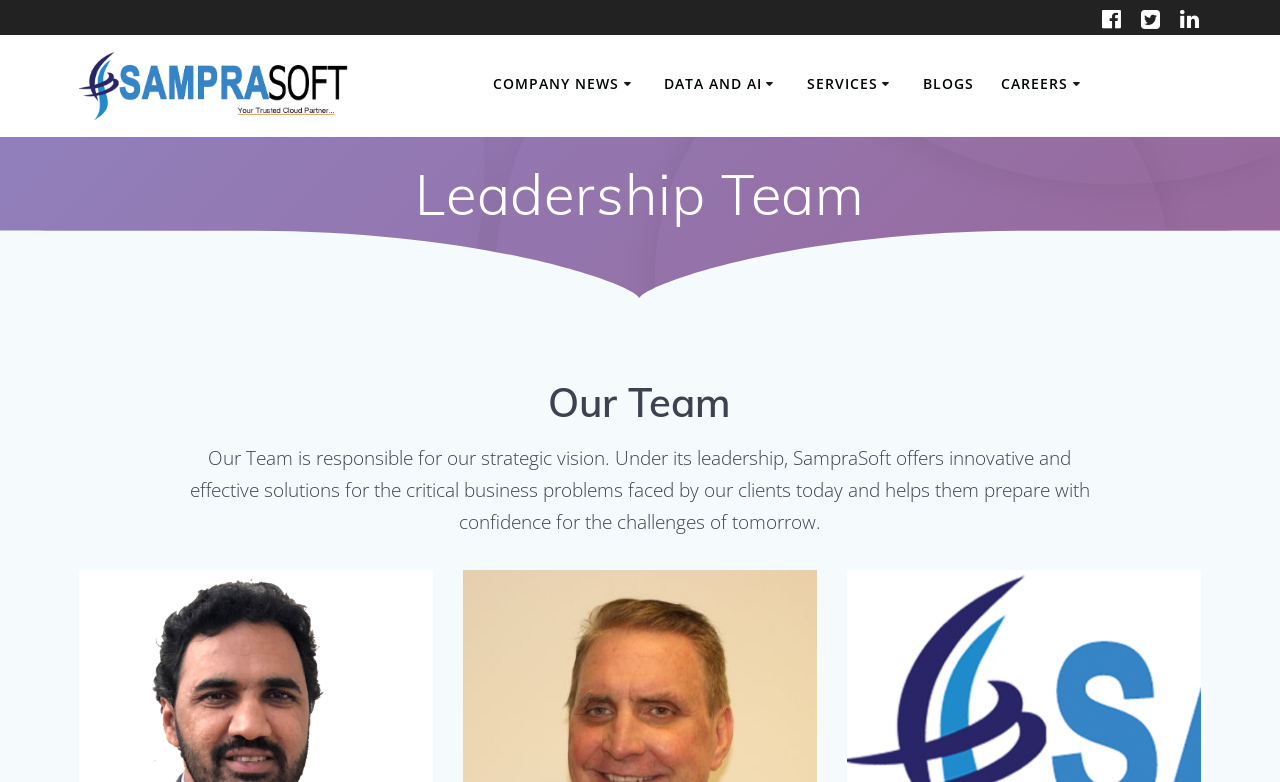Locate the bounding box coordinates of the area where you should click to accomplish the instruction: "Explore careers".

[0.782, 0.094, 0.848, 0.126]